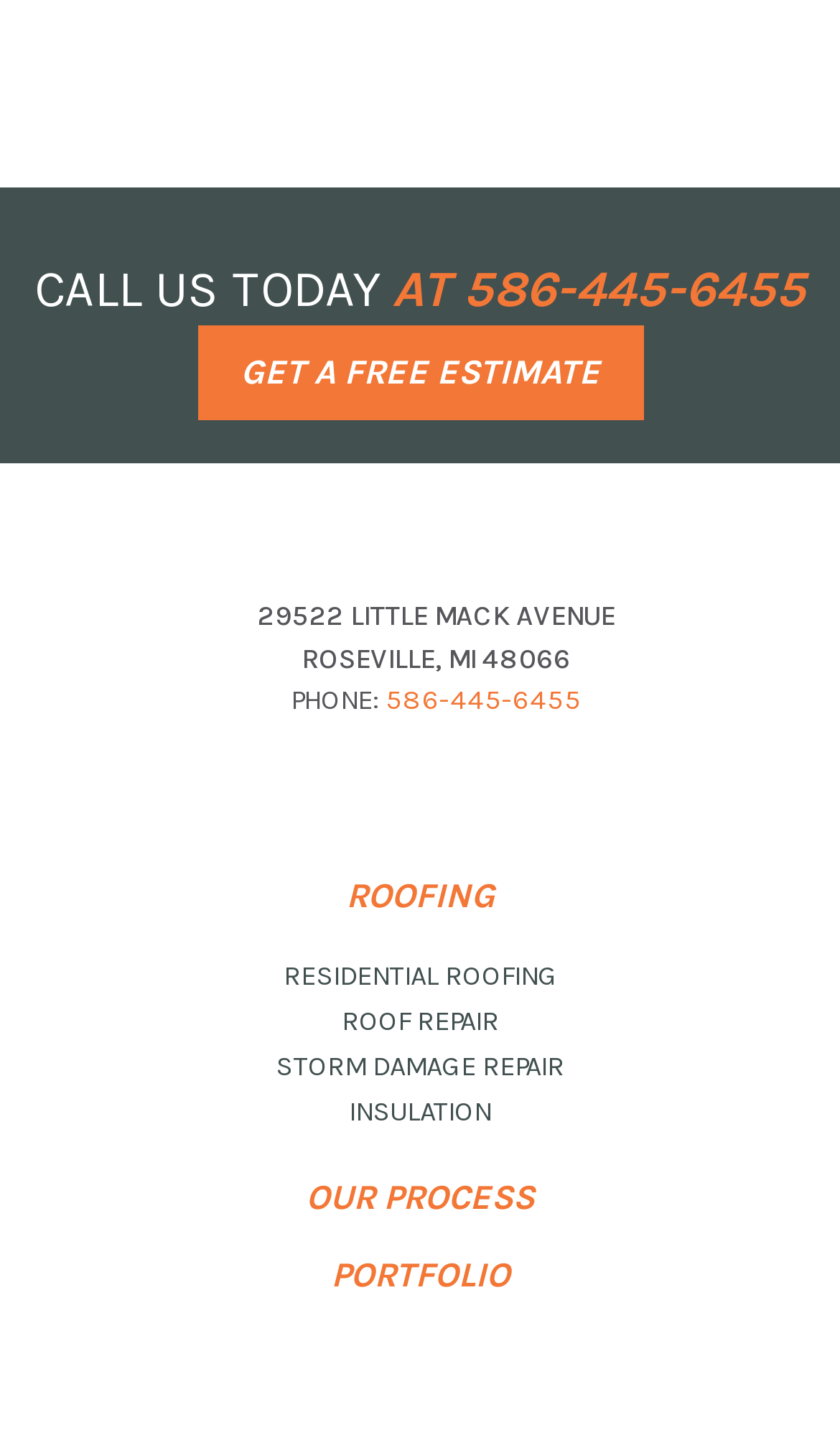What is the address of J&J Roofing?
Using the visual information, respond with a single word or phrase.

29522 LITTLE MACK AVENUE, ROSEVILLE, MI 48066